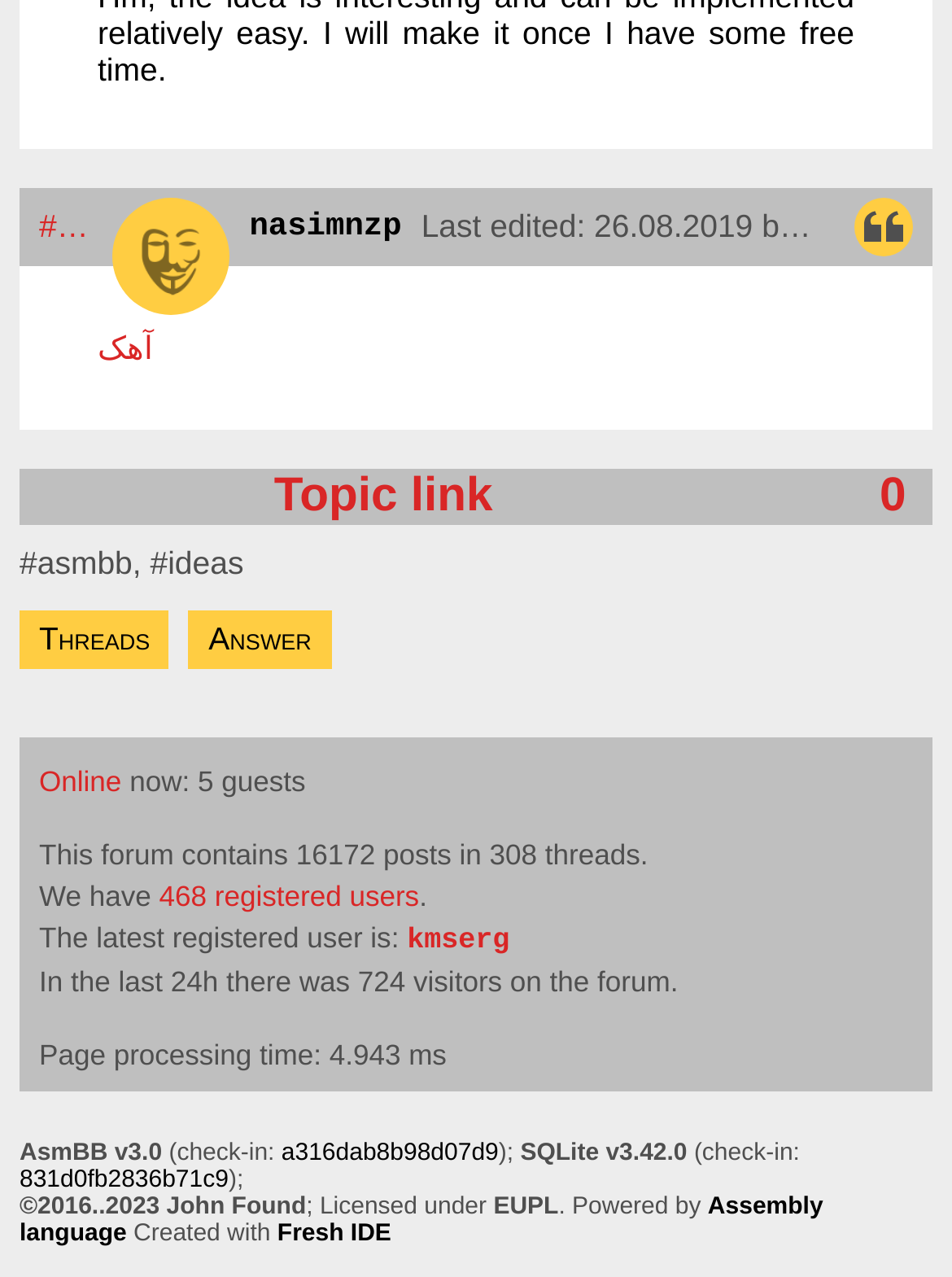Give the bounding box coordinates for the element described by: "5Average Wage in Philippines".

None